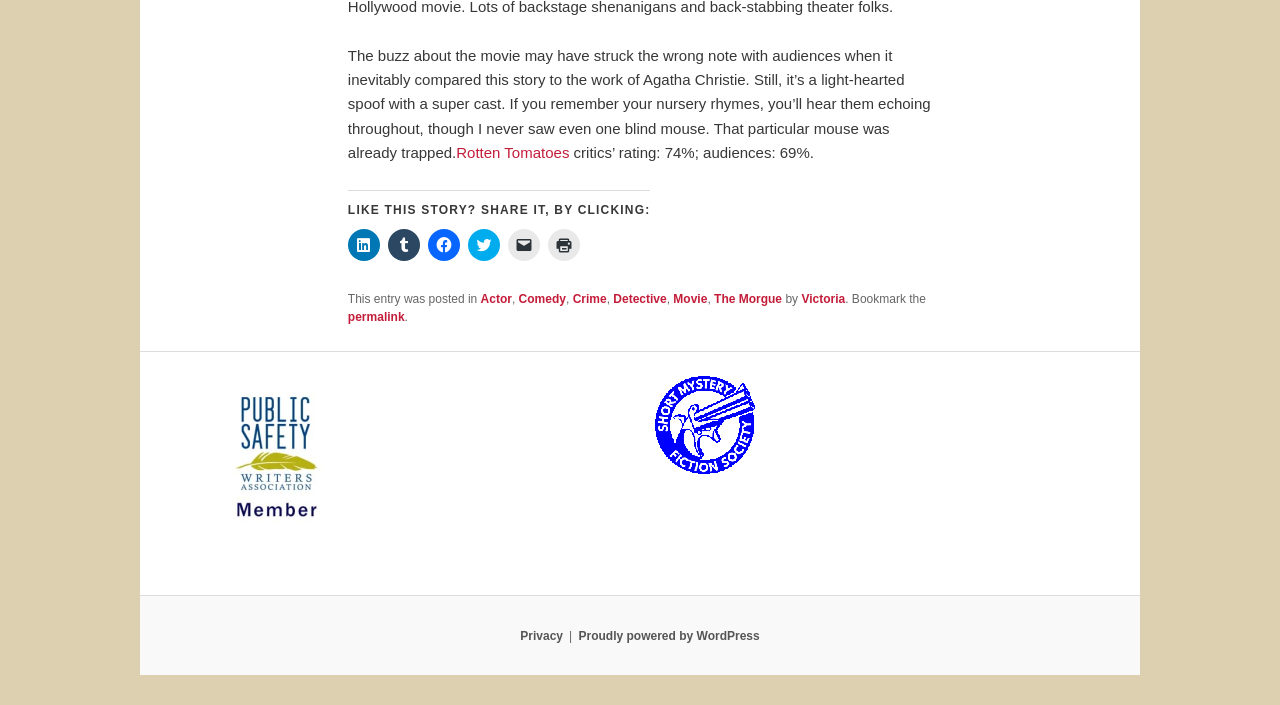Identify the bounding box for the given UI element using the description provided. Coordinates should be in the format (top-left x, top-left y, bottom-right x, bottom-right y) and must be between 0 and 1. Here is the description: Rotten Tomatoes

[0.356, 0.204, 0.445, 0.229]